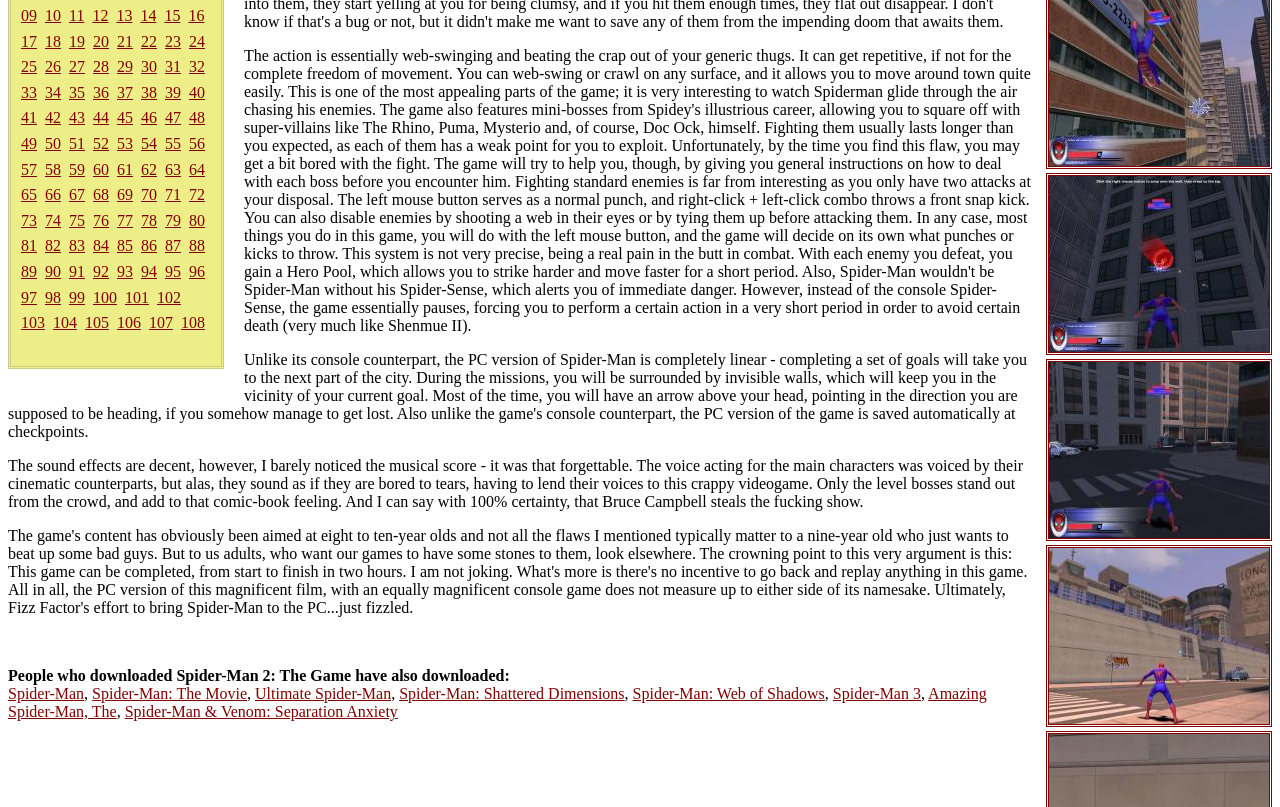Locate the bounding box of the UI element described in the following text: "Spider-Man 3".

[0.651, 0.849, 0.719, 0.87]